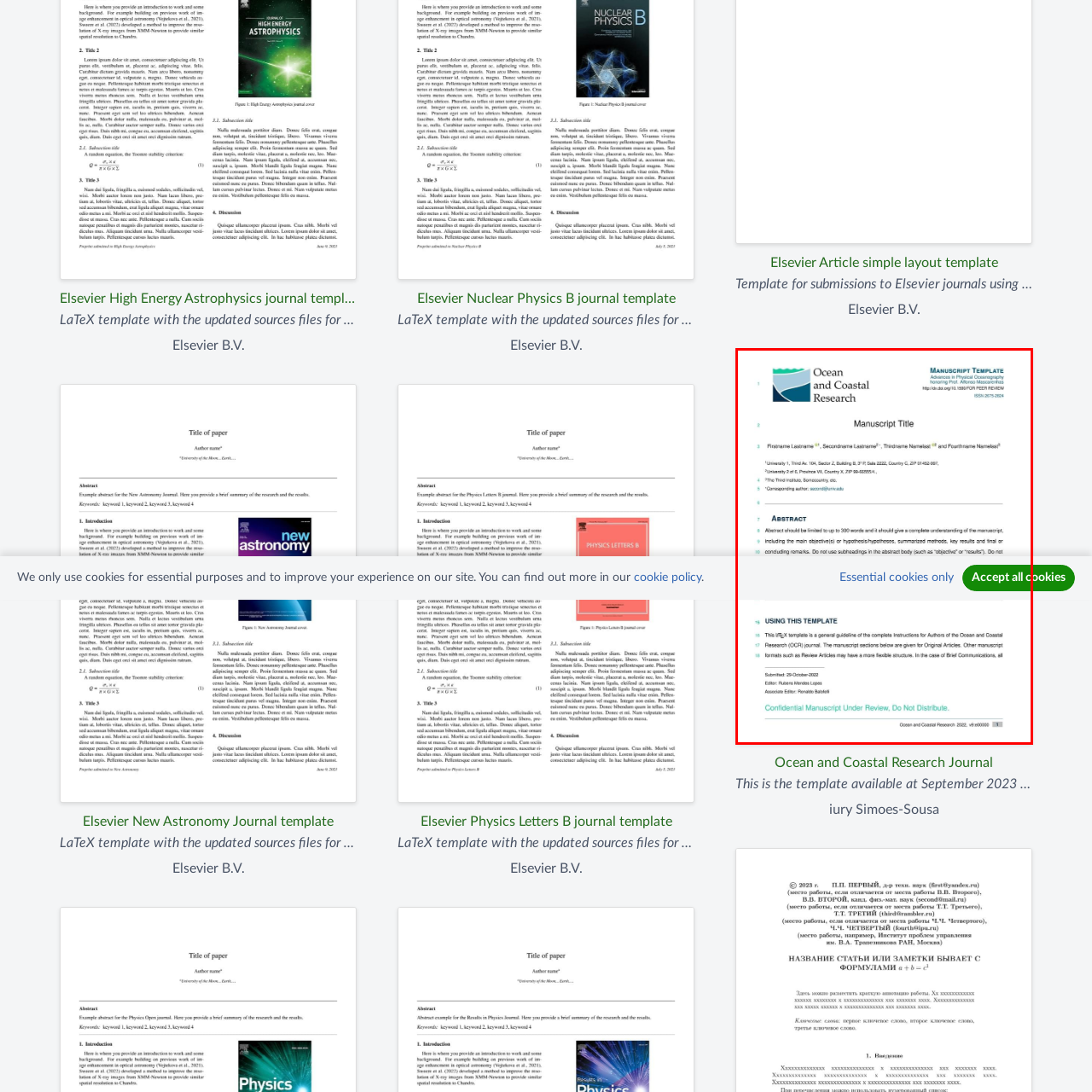What is the characteristic of the template's layout?
Look at the image framed by the red bounding box and provide an in-depth response.

The template's layout is designed to be professional and clear, aligning with the standards of academic publishing, which suggests that it is well-organized, easy to read, and free of clutter, making it easier for authors to prepare their manuscripts and for reviewers to evaluate them.